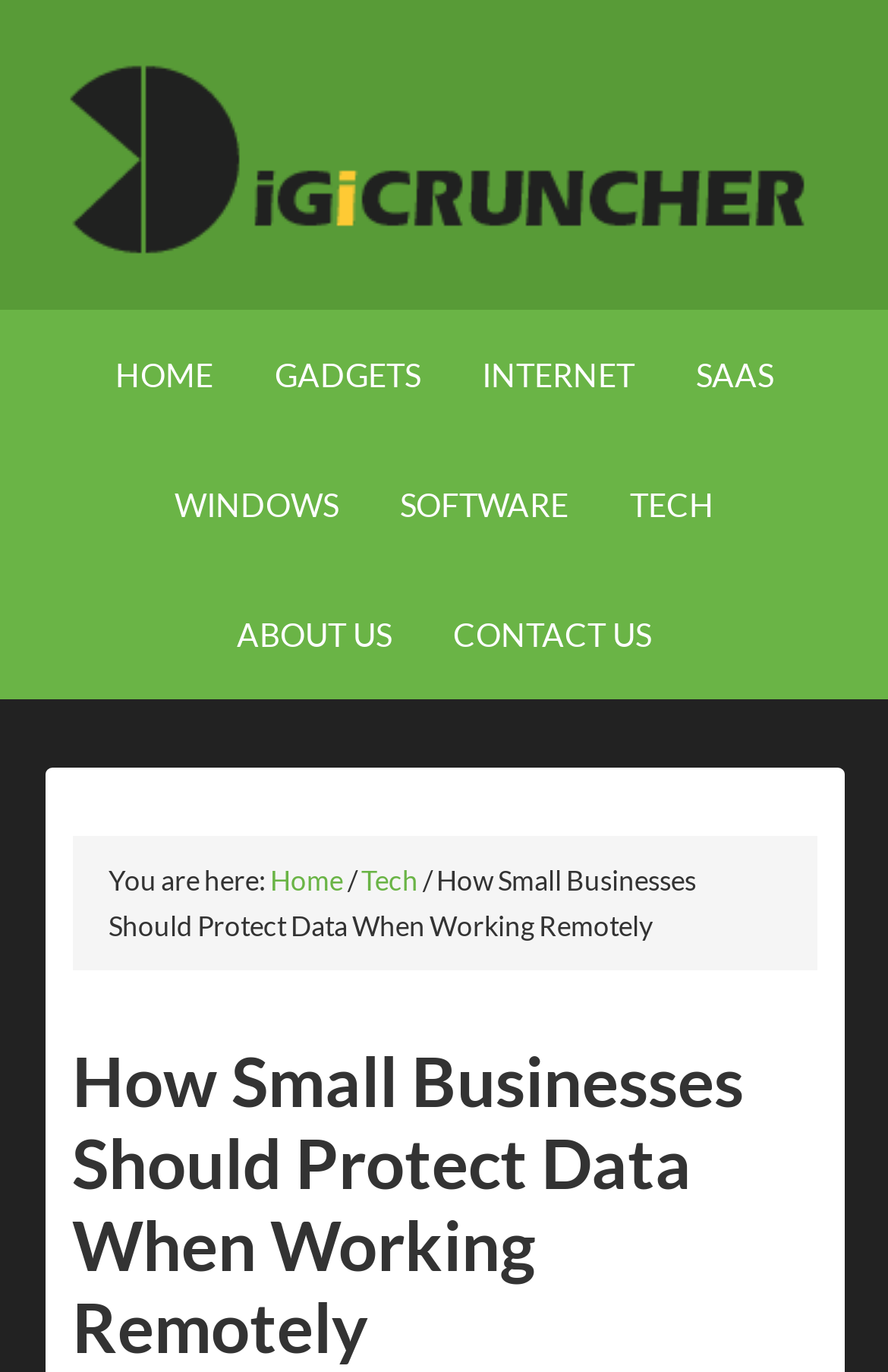Please extract the title of the webpage.

How Small Businesses Should Protect Data When Working Remotely